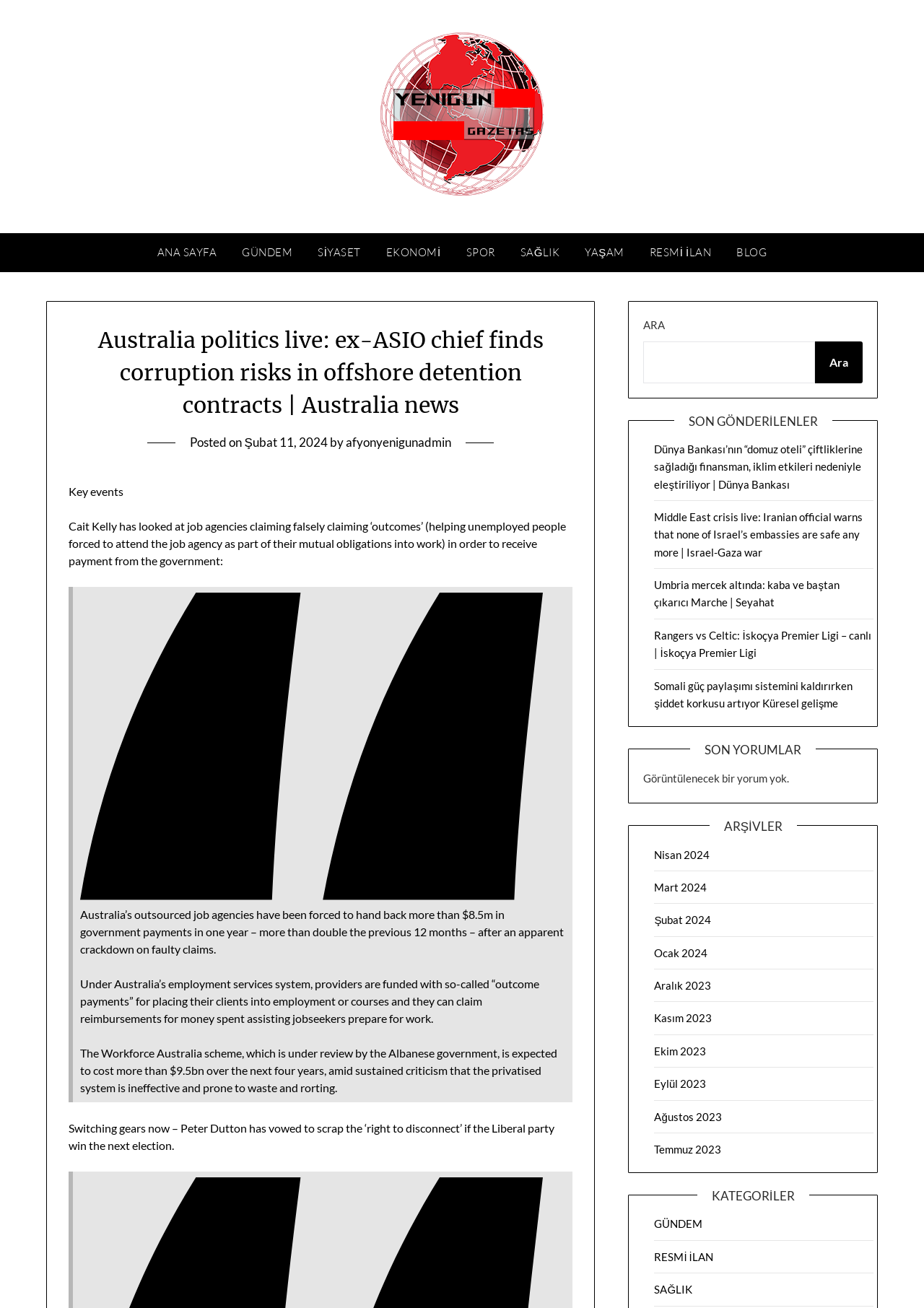What is the amount of money mentioned in the article?
Look at the screenshot and give a one-word or phrase answer.

$8.5m